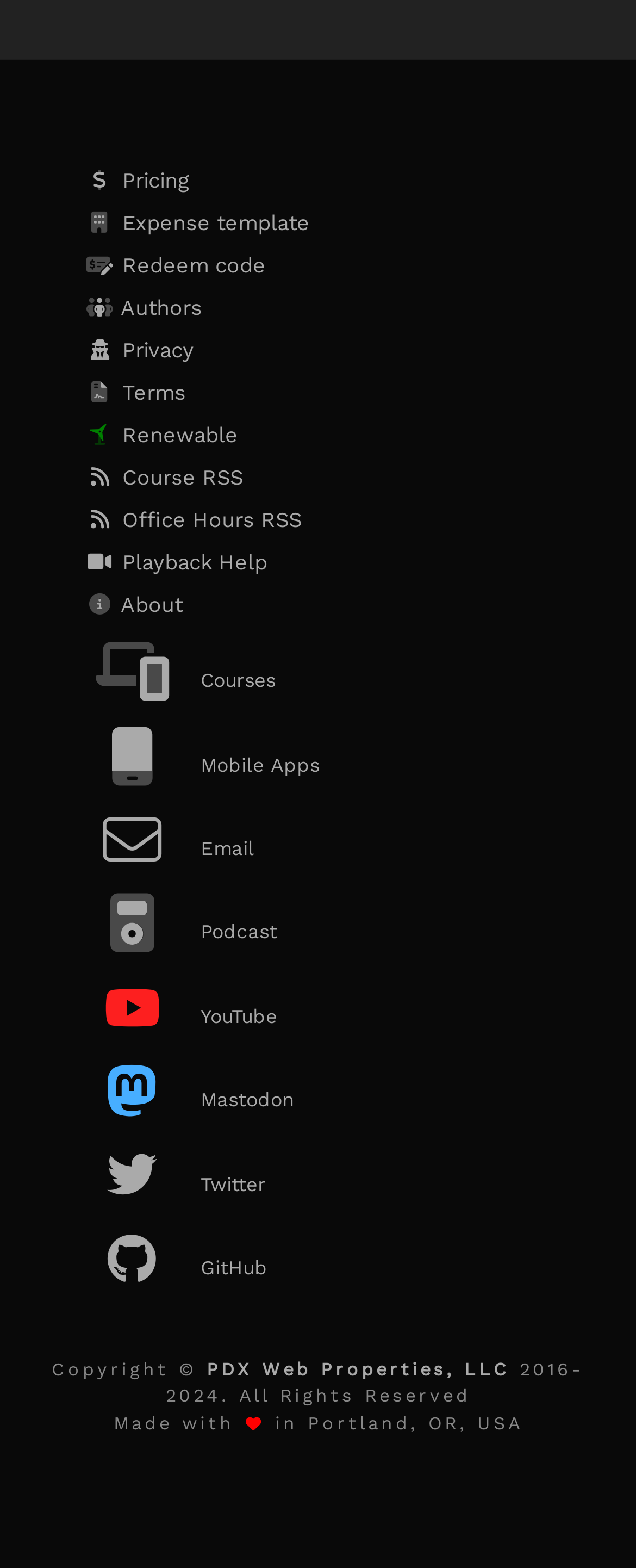Locate the bounding box coordinates of the element I should click to achieve the following instruction: "Check the terms".

[0.131, 0.237, 0.869, 0.265]